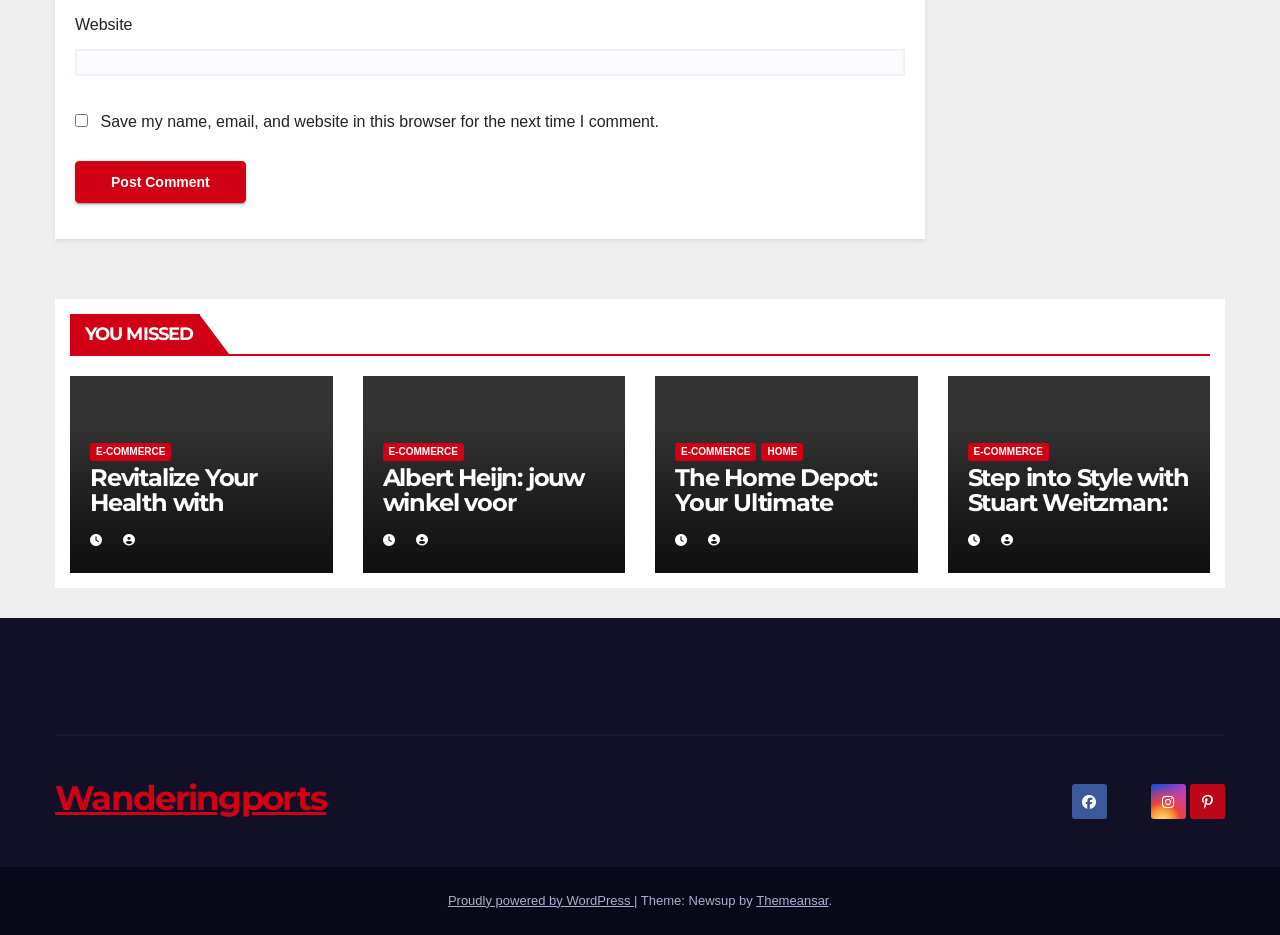What is the theme of the webpage?
Answer the question with a detailed and thorough explanation.

The webpage's footer contains a statement 'Theme: Newsup by Themeansar', indicating that the theme of the webpage is Newsup, designed by Themeansar.